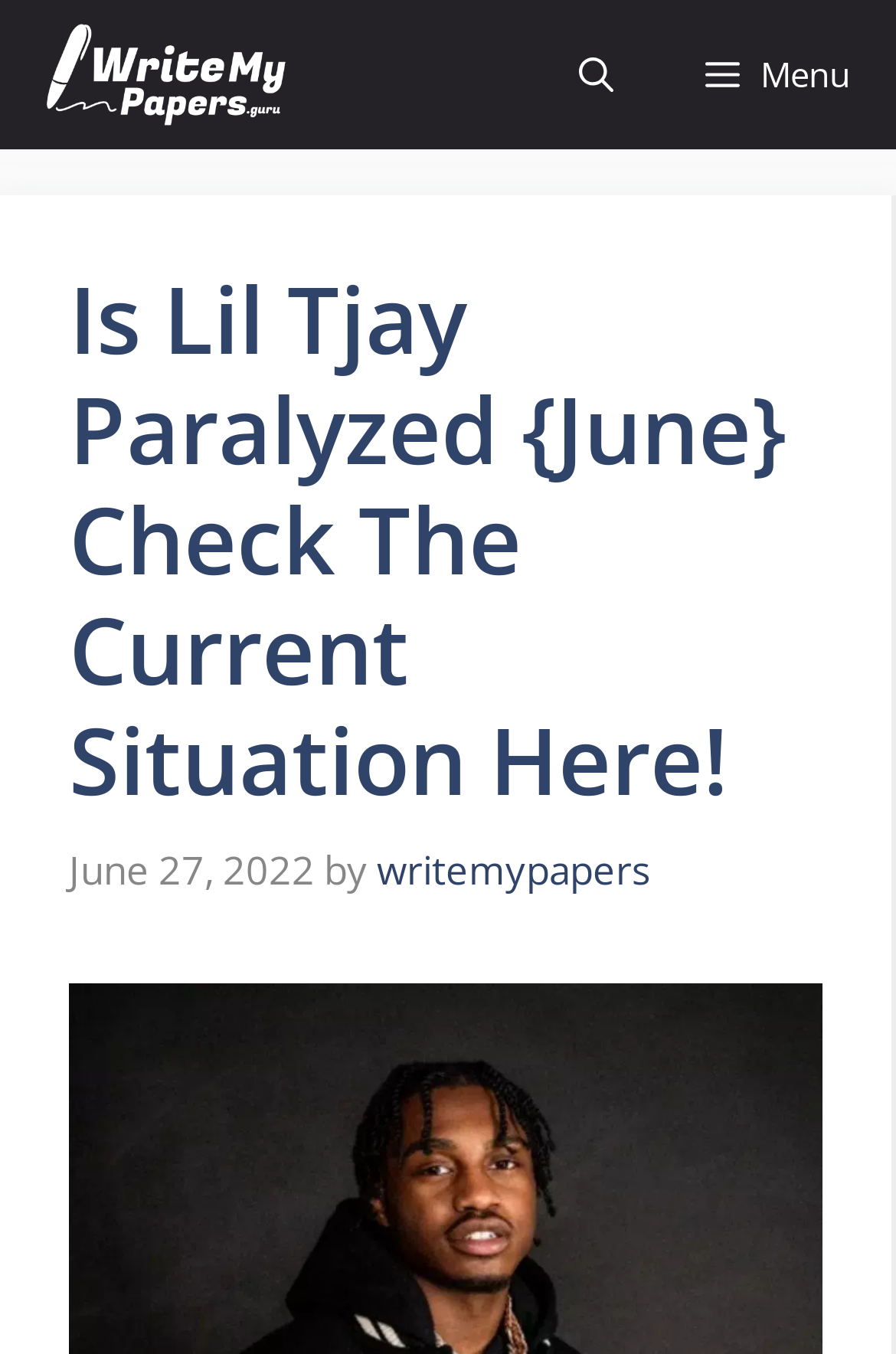Using the format (top-left x, top-left y, bottom-right x, bottom-right y), provide the bounding box coordinates for the described UI element. All values should be floating point numbers between 0 and 1: Menu

[0.736, 0.0, 1.0, 0.11]